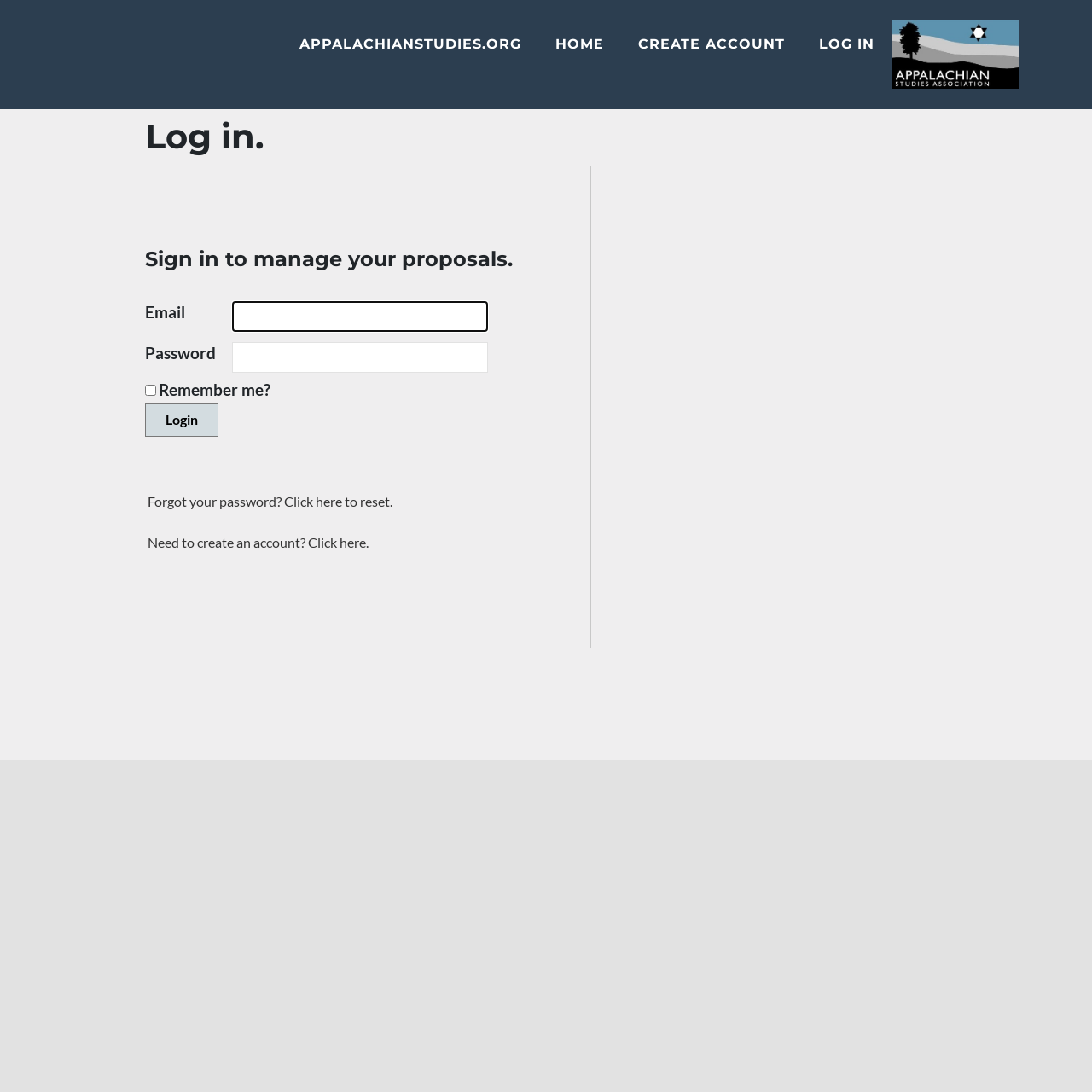What is the purpose of this webpage?
Answer the question based on the image using a single word or a brief phrase.

Log in